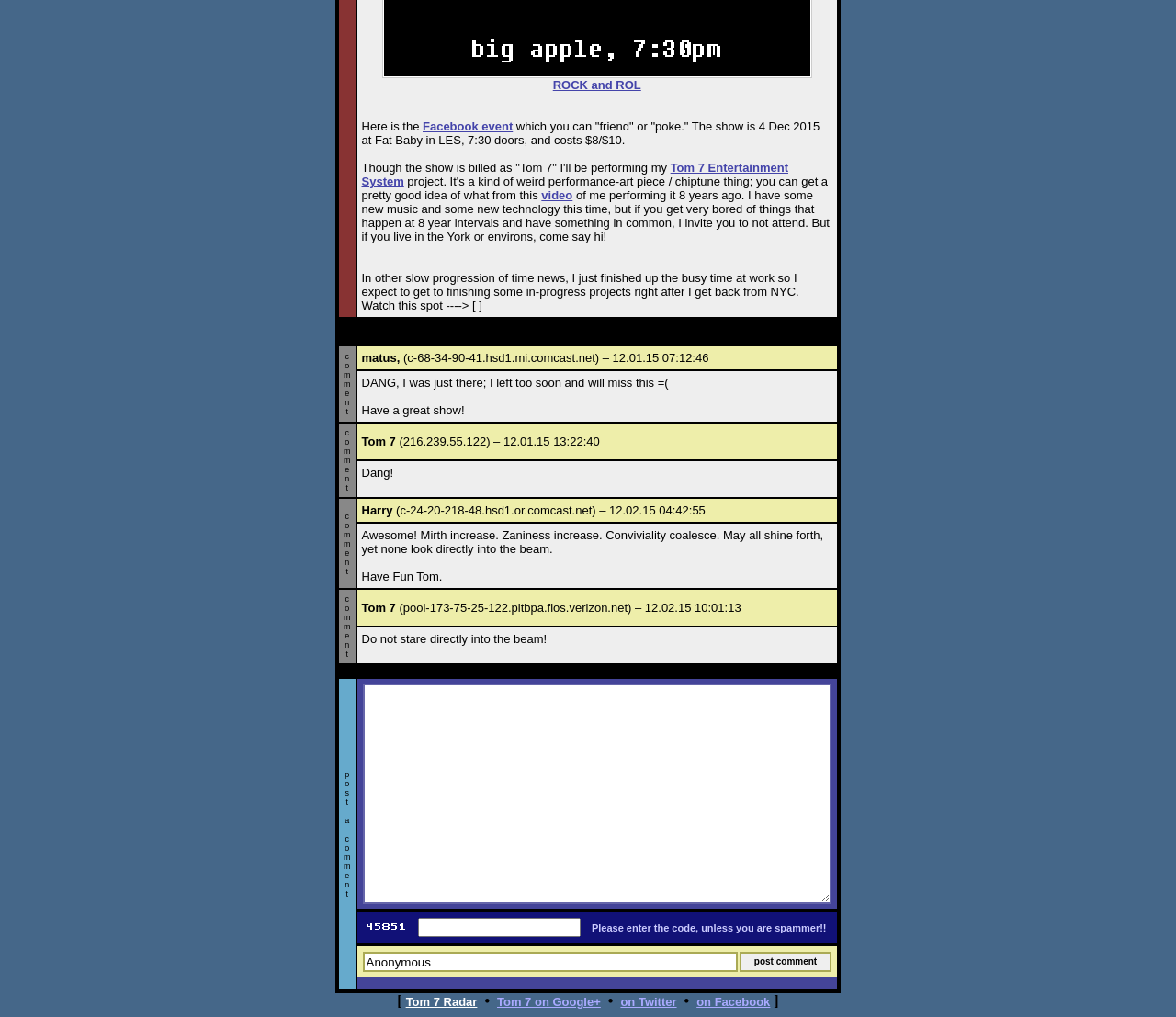Identify the bounding box coordinates for the UI element described by the following text: "Tom 7 Radar". Provide the coordinates as four float numbers between 0 and 1, in the format [left, top, right, bottom].

[0.345, 0.978, 0.406, 0.992]